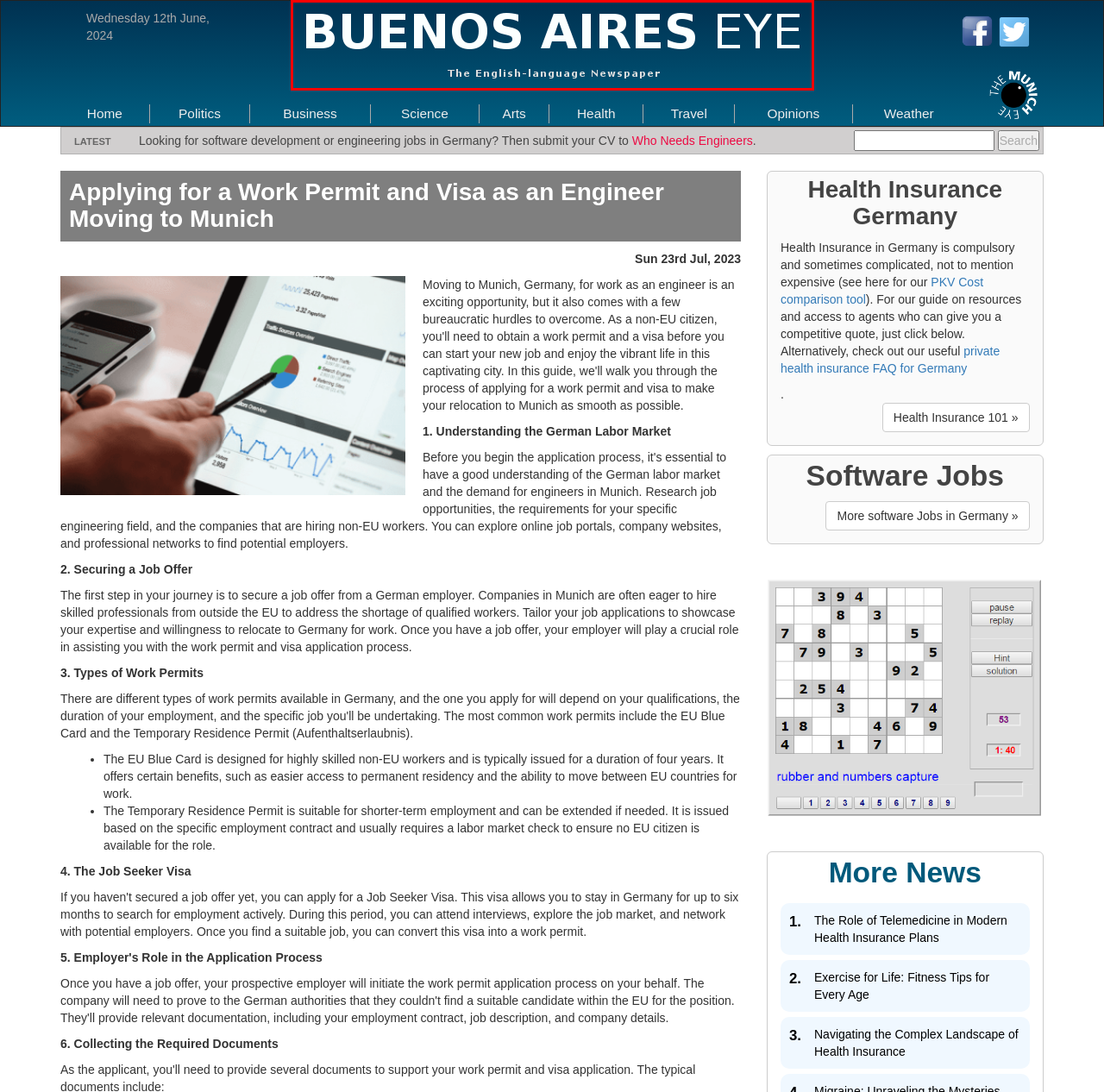Observe the provided screenshot of a webpage that has a red rectangle bounding box. Determine the webpage description that best matches the new webpage after clicking the element inside the red bounding box. Here are the candidates:
A. German Private Health Insurance
B. Travel
C. Business
D. Opinions
E. Who Needs Engineers – Global Engineering Recruitment
F. Politics
G. The Buenos Aires - Home
H. Germany Health Insurance

G